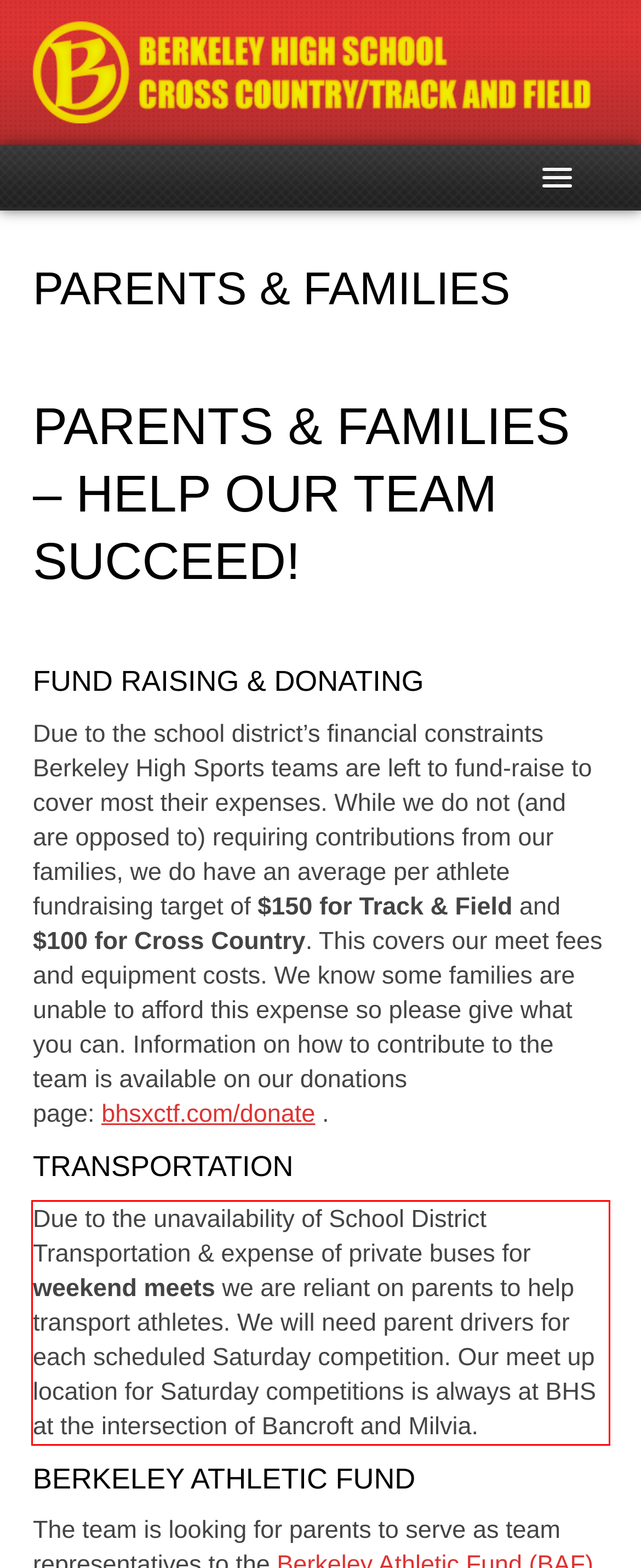Please examine the screenshot of the webpage and read the text present within the red rectangle bounding box.

Due to the unavailability of School District Transportation & expense of private buses for weekend meets we are reliant on parents to help transport athletes. We will need parent drivers for each scheduled Saturday competition. Our meet up location for Saturday competitions is always at BHS at the intersection of Bancroft and Milvia.